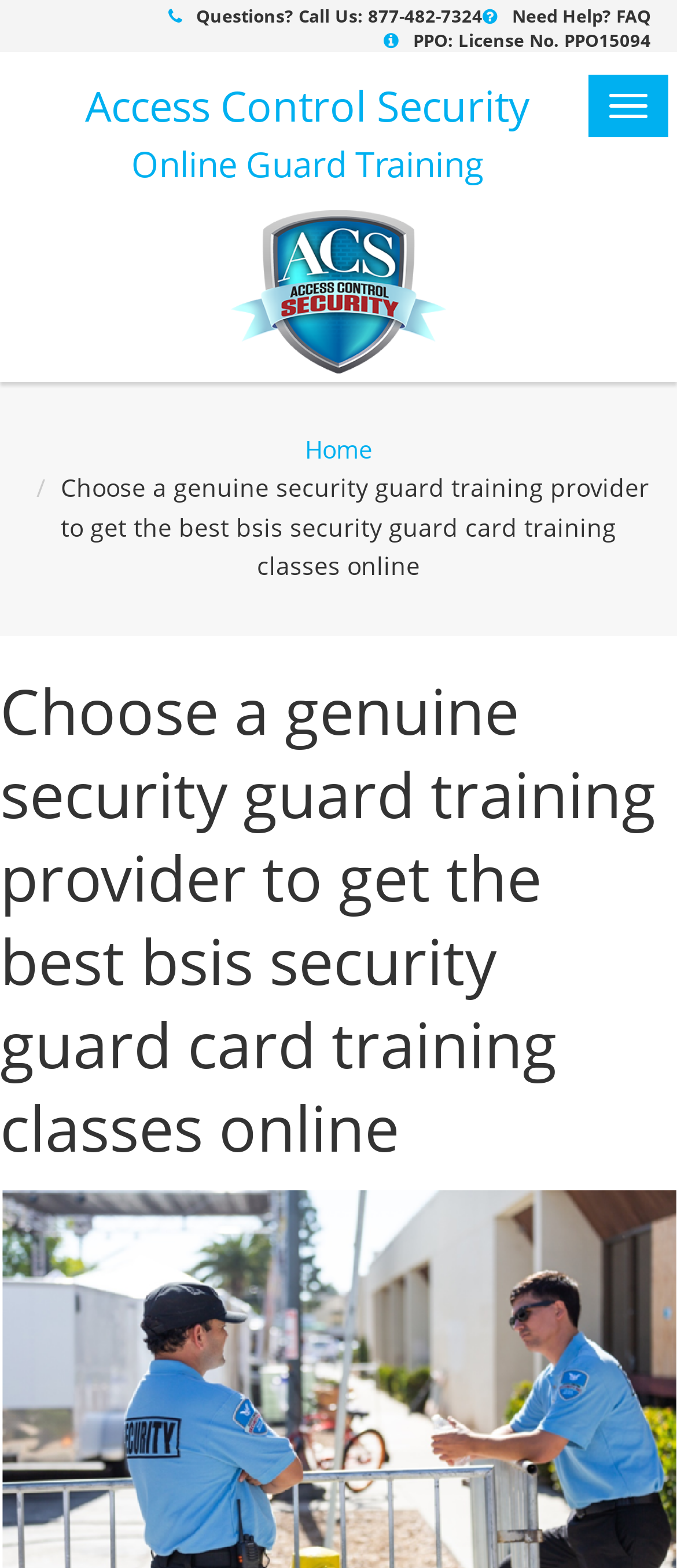What is the license number of the PPO?
Could you answer the question in a detailed manner, providing as much information as possible?

I found the license number by looking at the top section of the webpage, where it says 'PPO: License No. PPO15094'.